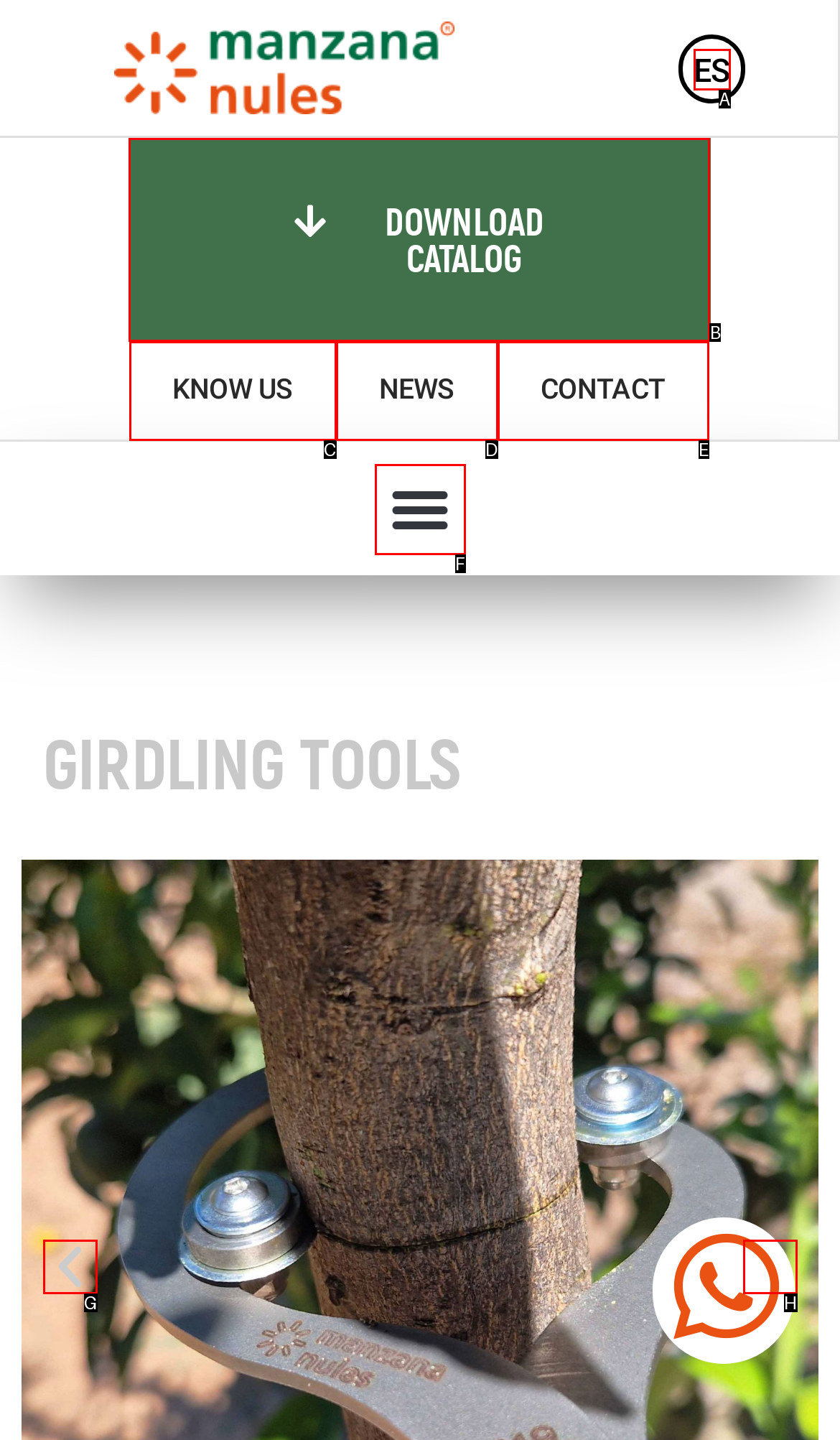Show which HTML element I need to click to perform this task: Click the DOWNLOAD CATALOG link Answer with the letter of the correct choice.

B